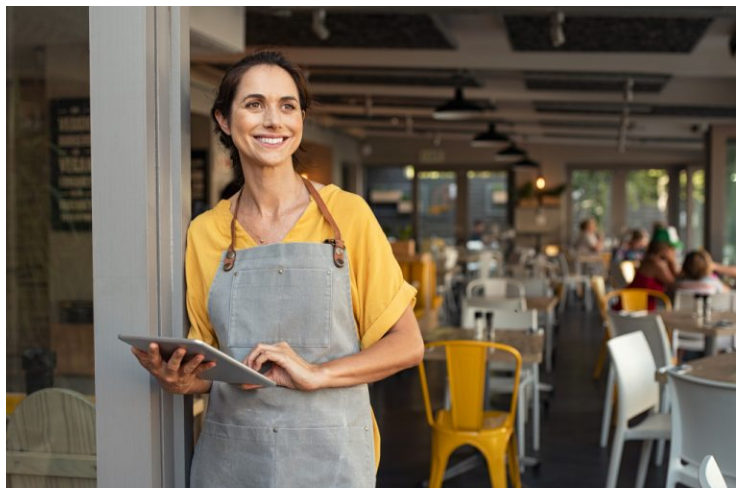What is the atmosphere of the restaurant?
Based on the image, answer the question with a single word or brief phrase.

Inviting and cheerful